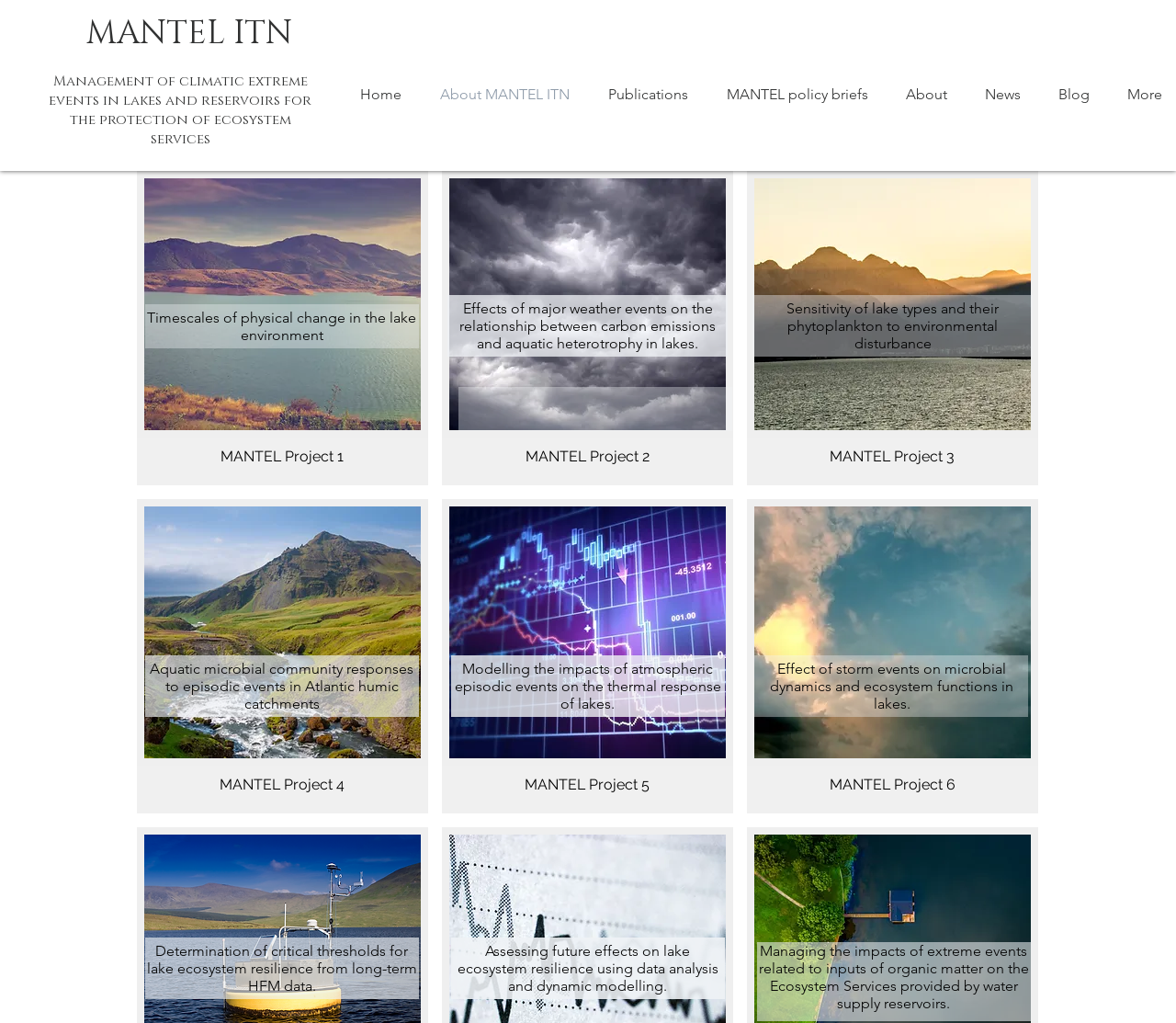Please find the bounding box coordinates of the element that needs to be clicked to perform the following instruction: "Access the MANTEL policy briefs". The bounding box coordinates should be four float numbers between 0 and 1, represented as [left, top, right, bottom].

[0.602, 0.065, 0.754, 0.119]